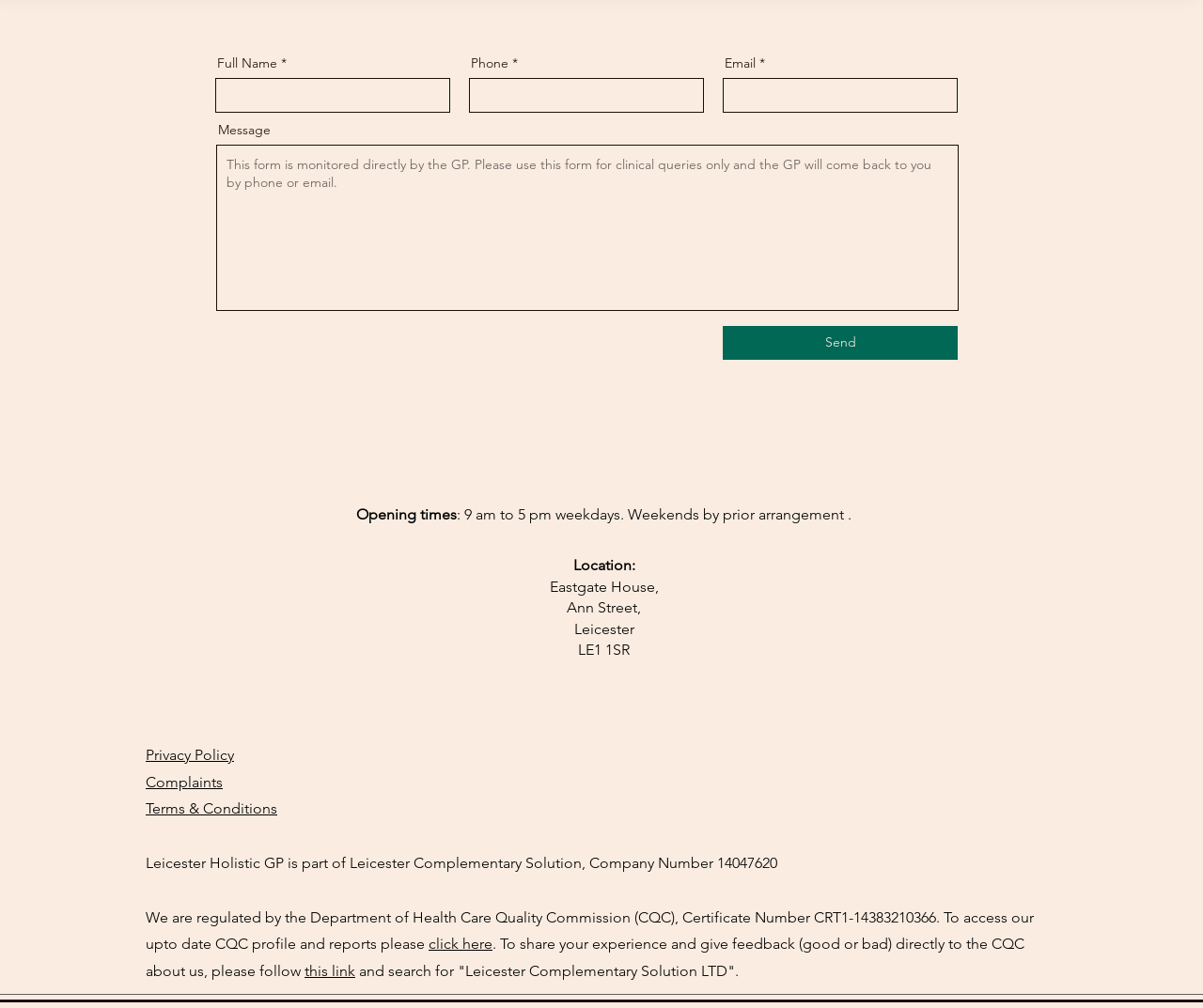Determine the bounding box for the UI element described here: "parent_node: A Fairer Europe".

None